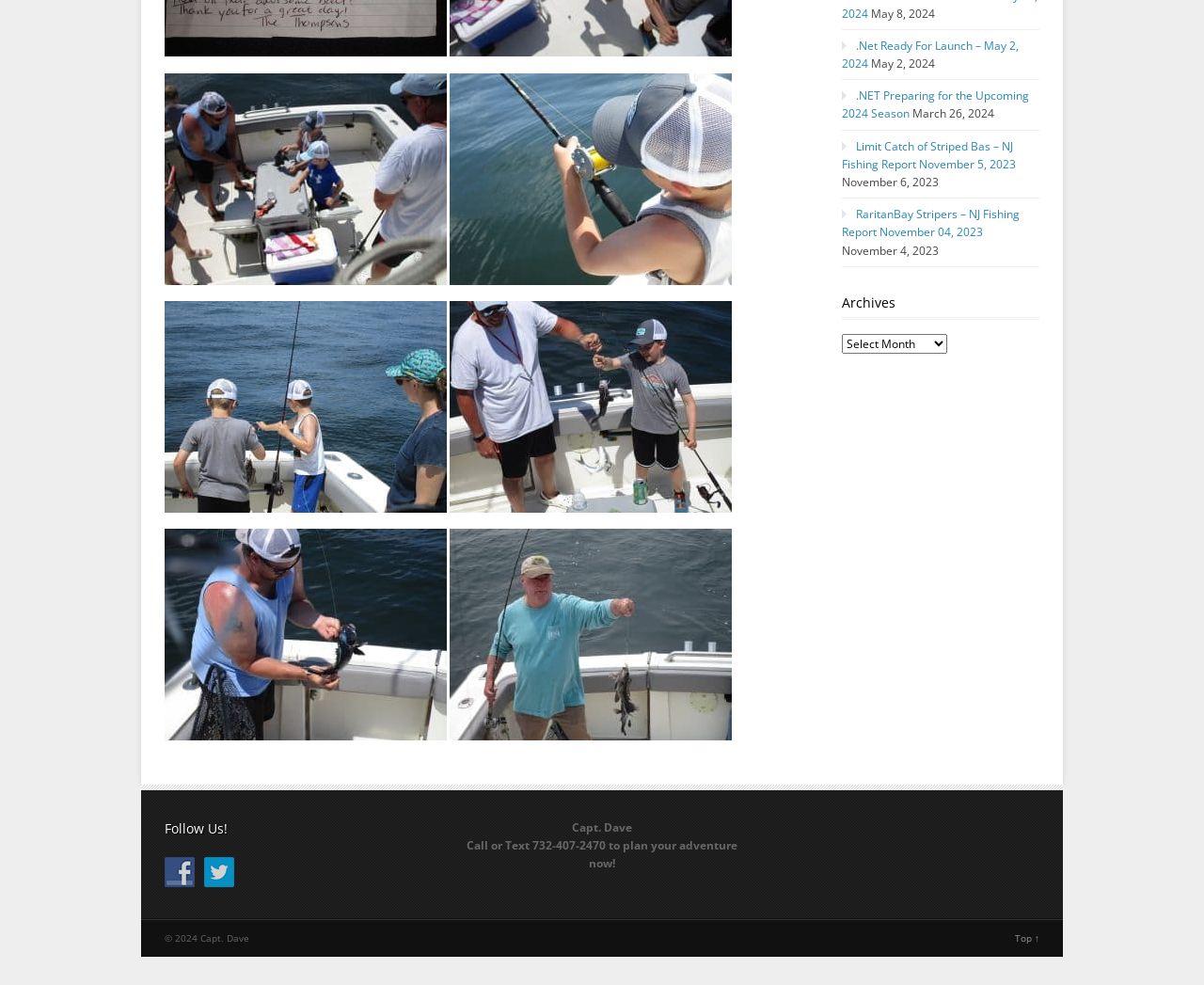Identify the bounding box of the UI element described as follows: "alt="Boy learning to fish"". Provide the coordinates as four float numbers in the range of 0 to 1 [left, top, right, bottom].

[0.373, 0.277, 0.608, 0.293]